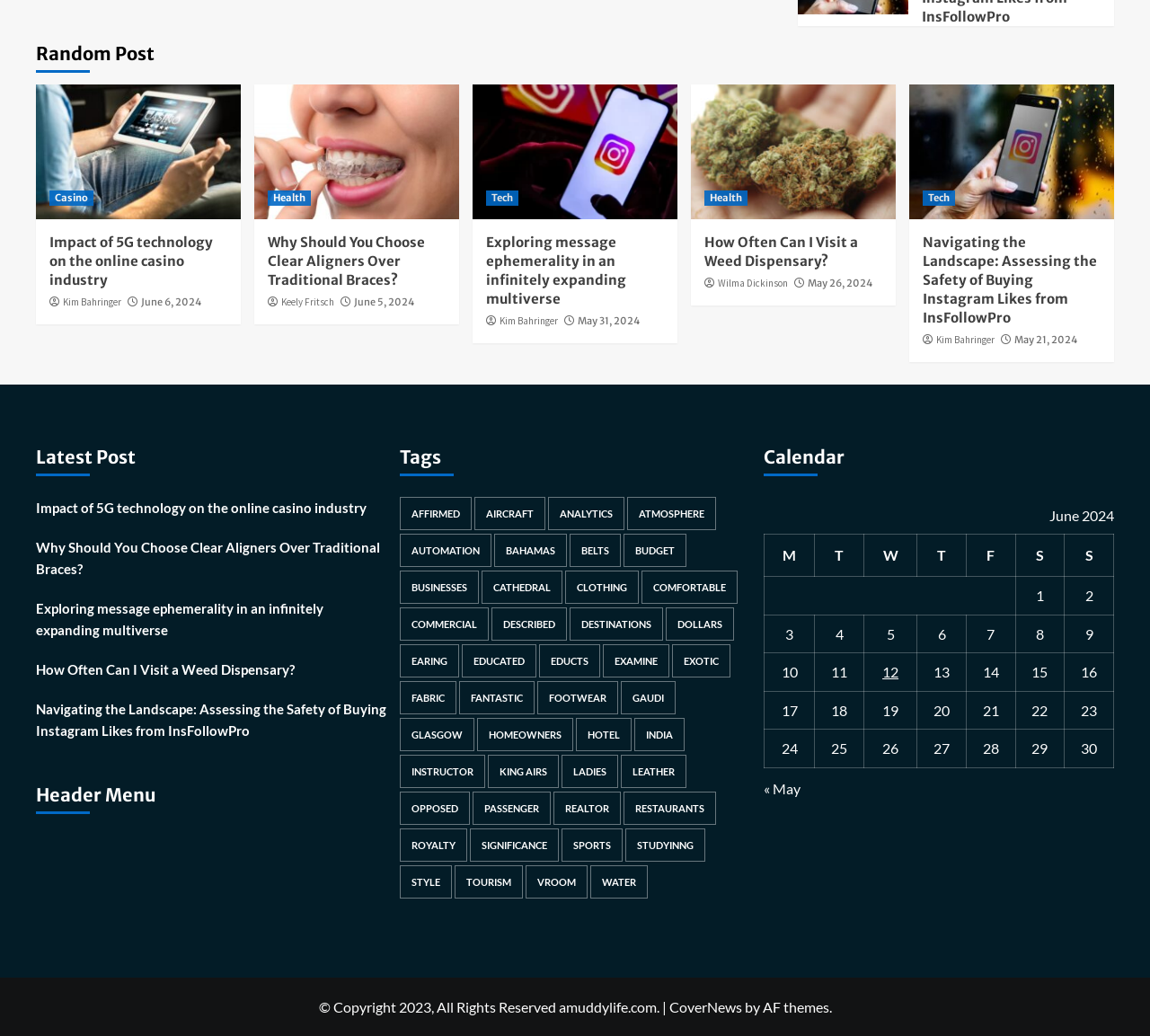Predict the bounding box coordinates of the UI element that matches this description: "exotic". The coordinates should be in the format [left, top, right, bottom] with each value between 0 and 1.

[0.584, 0.622, 0.635, 0.654]